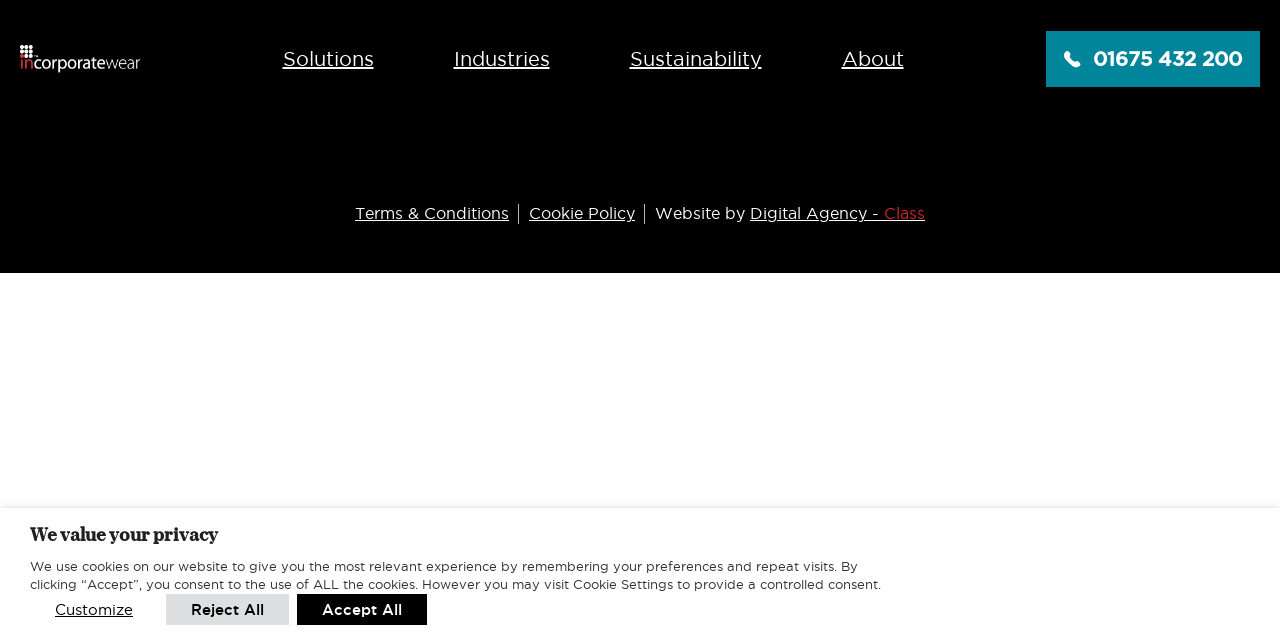Identify the bounding box coordinates for the UI element that matches this description: "Solutions".

[0.221, 0.075, 0.292, 0.109]